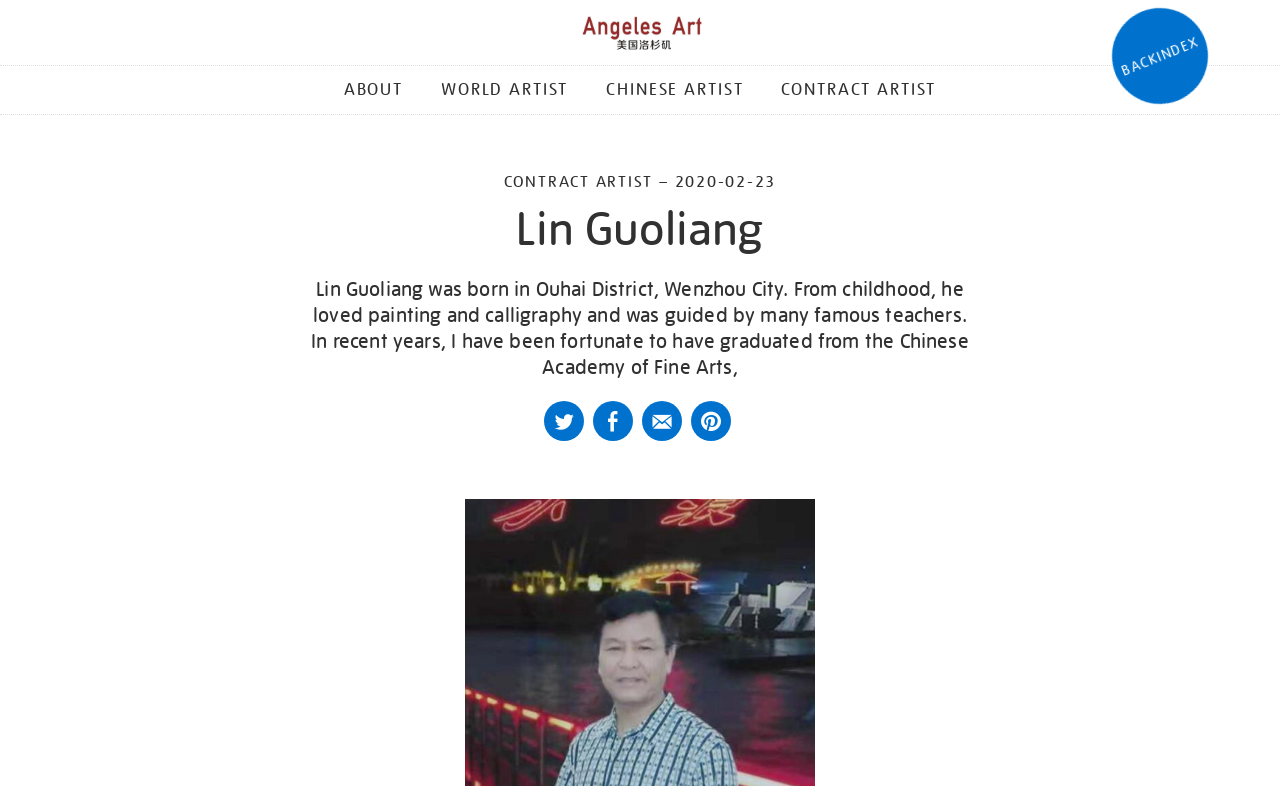Refer to the image and provide an in-depth answer to the question:
What is Lin Guoliang's profession?

Based on the webpage, Lin Guoliang is a contract artist, and there is a section about his biography, which mentions his education and experience in painting and calligraphy, indicating that he is an artist.